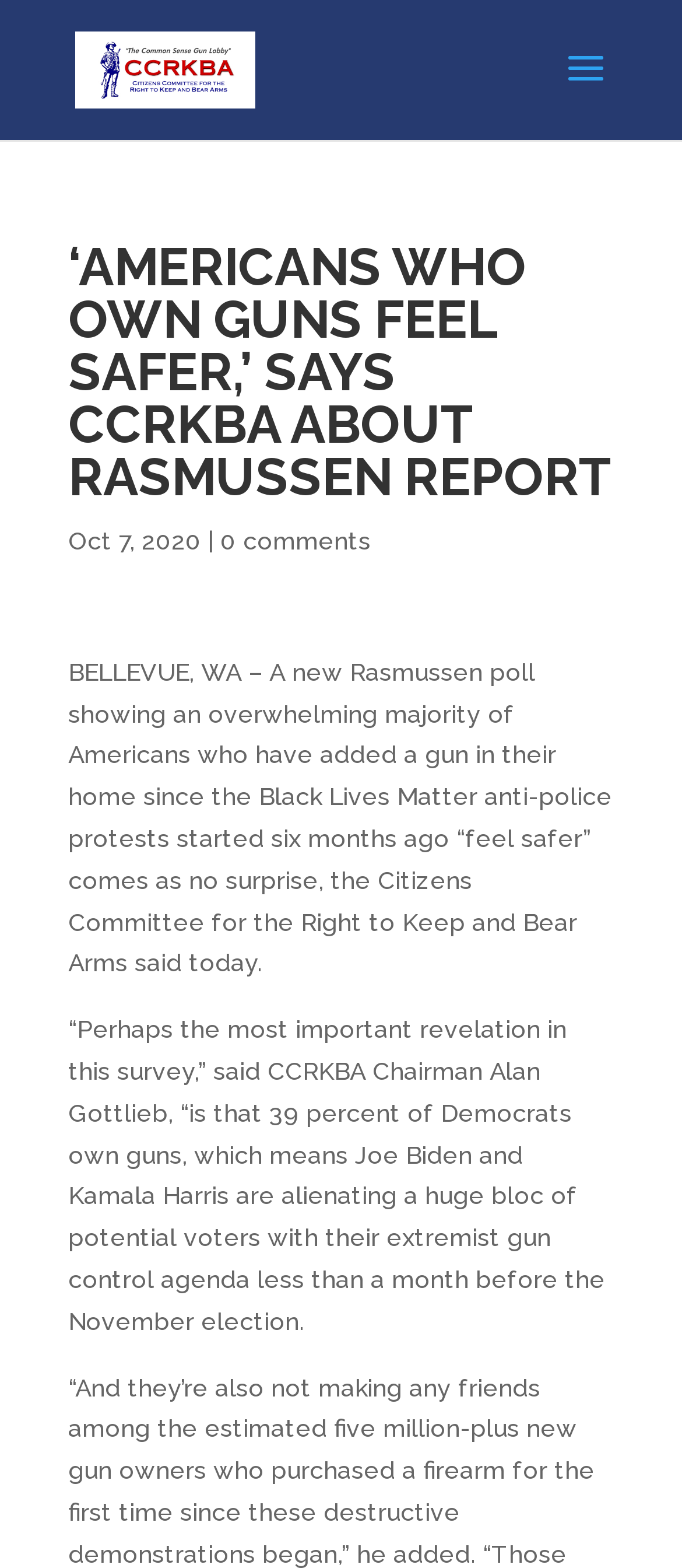Based on the image, please respond to the question with as much detail as possible:
What is the number of comments on the article?

I found the number of comments on the article by looking at the link element with the content '0 comments' which is located below the date of the article.